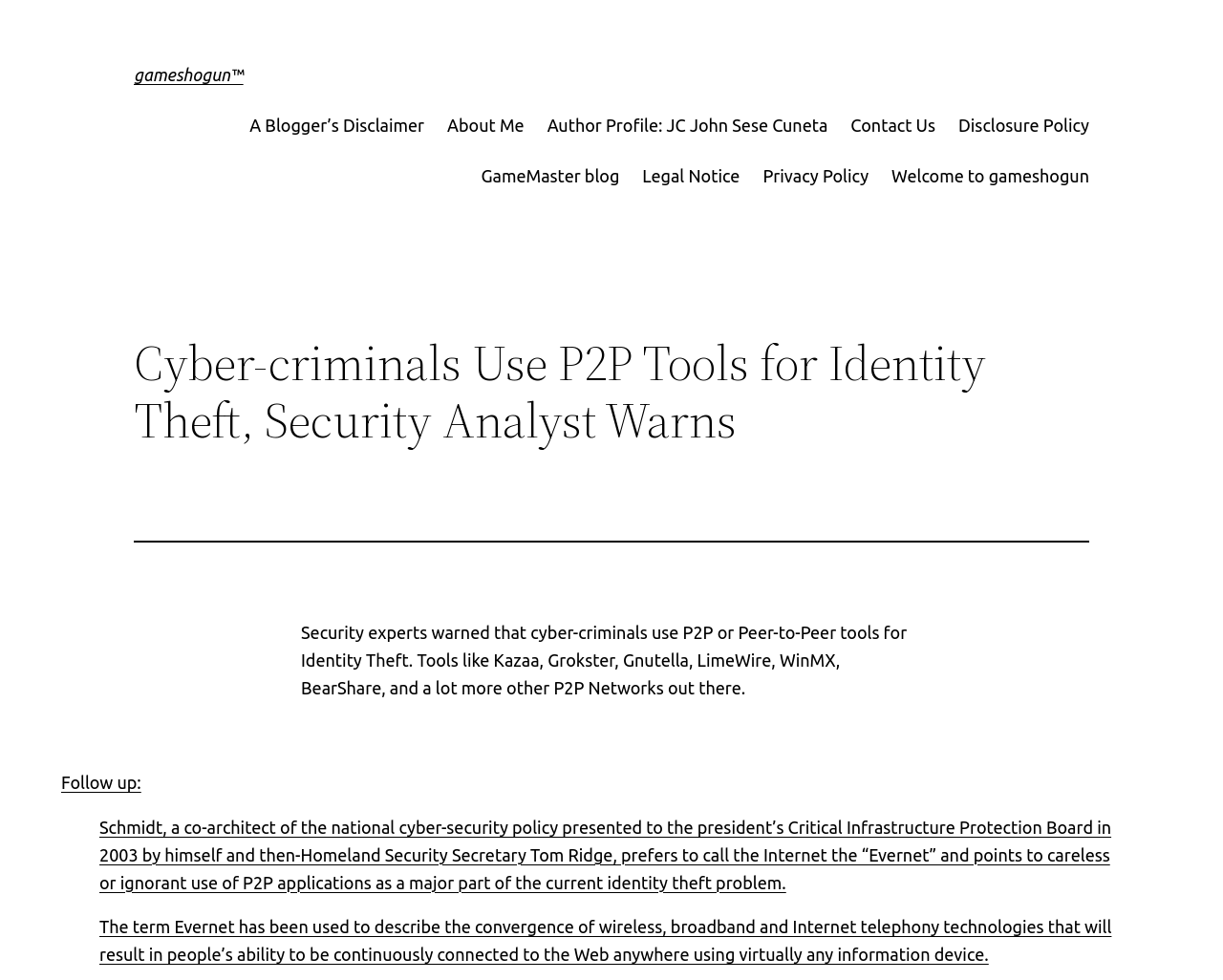Can you specify the bounding box coordinates of the area that needs to be clicked to fulfill the following instruction: "contact the website owner"?

[0.696, 0.114, 0.765, 0.142]